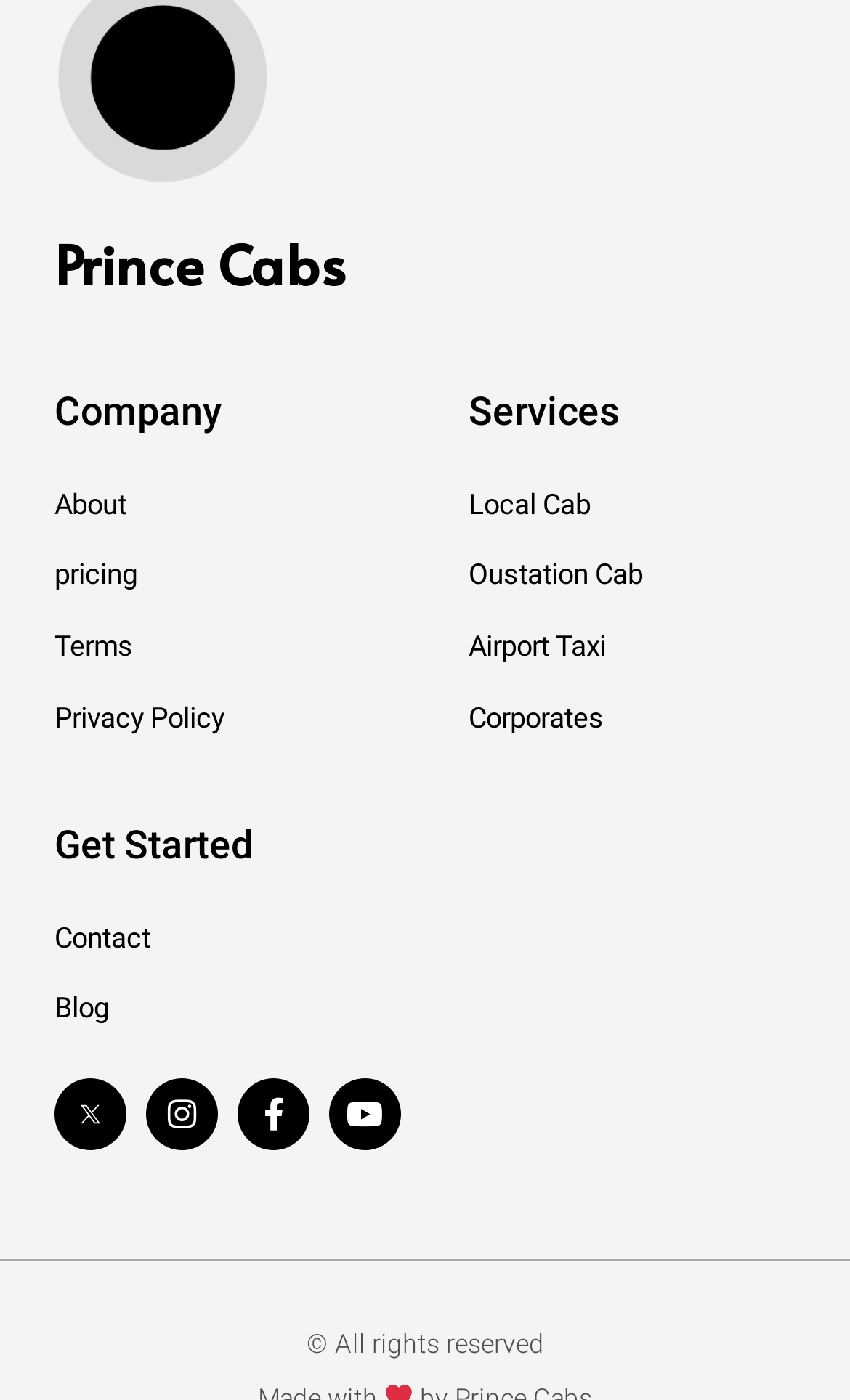Pinpoint the bounding box coordinates of the element you need to click to execute the following instruction: "Read the blog". The bounding box should be represented by four float numbers between 0 and 1, in the format [left, top, right, bottom].

[0.064, 0.703, 0.936, 0.739]